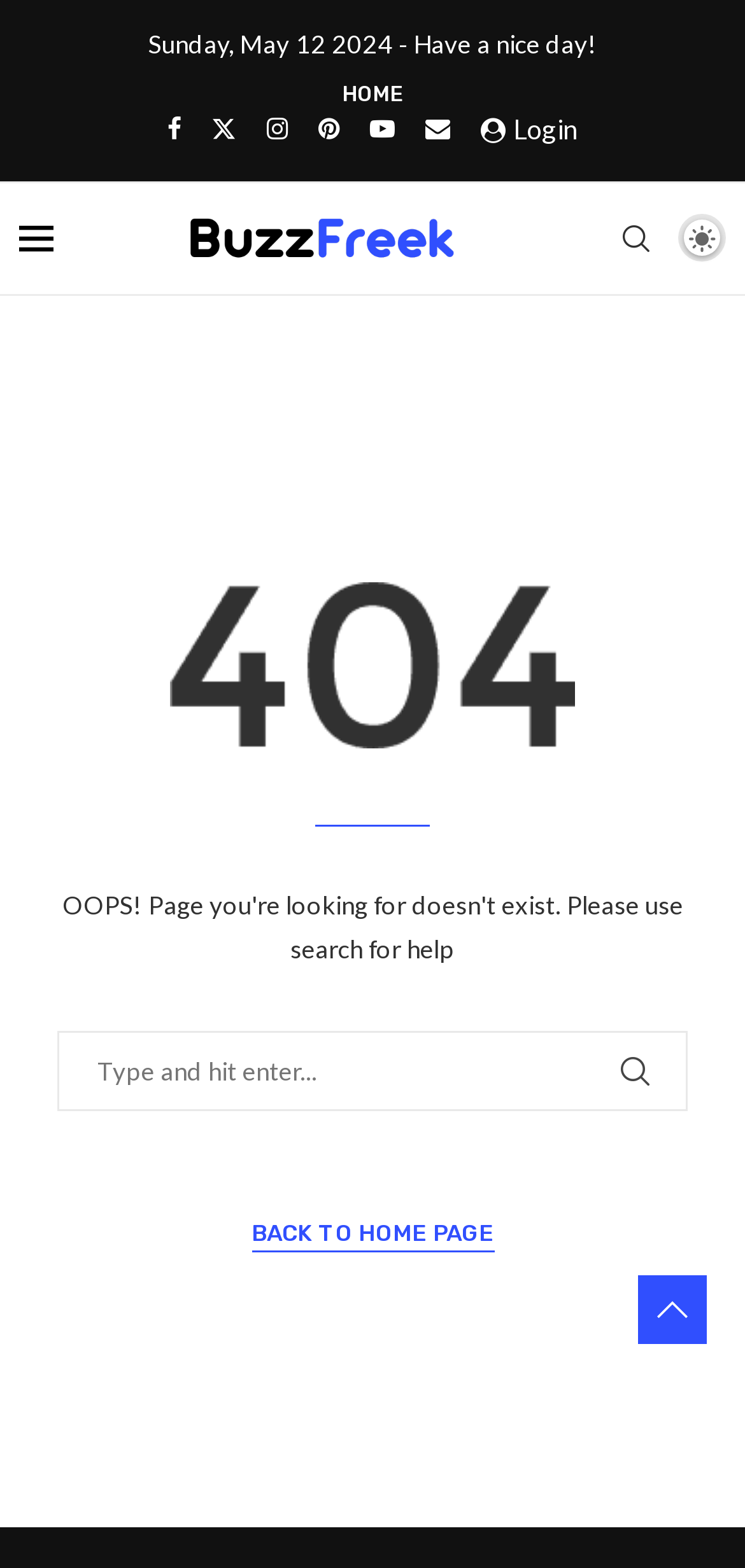What is the current date displayed?
Please look at the screenshot and answer using one word or phrase.

Sunday, May 12 2024